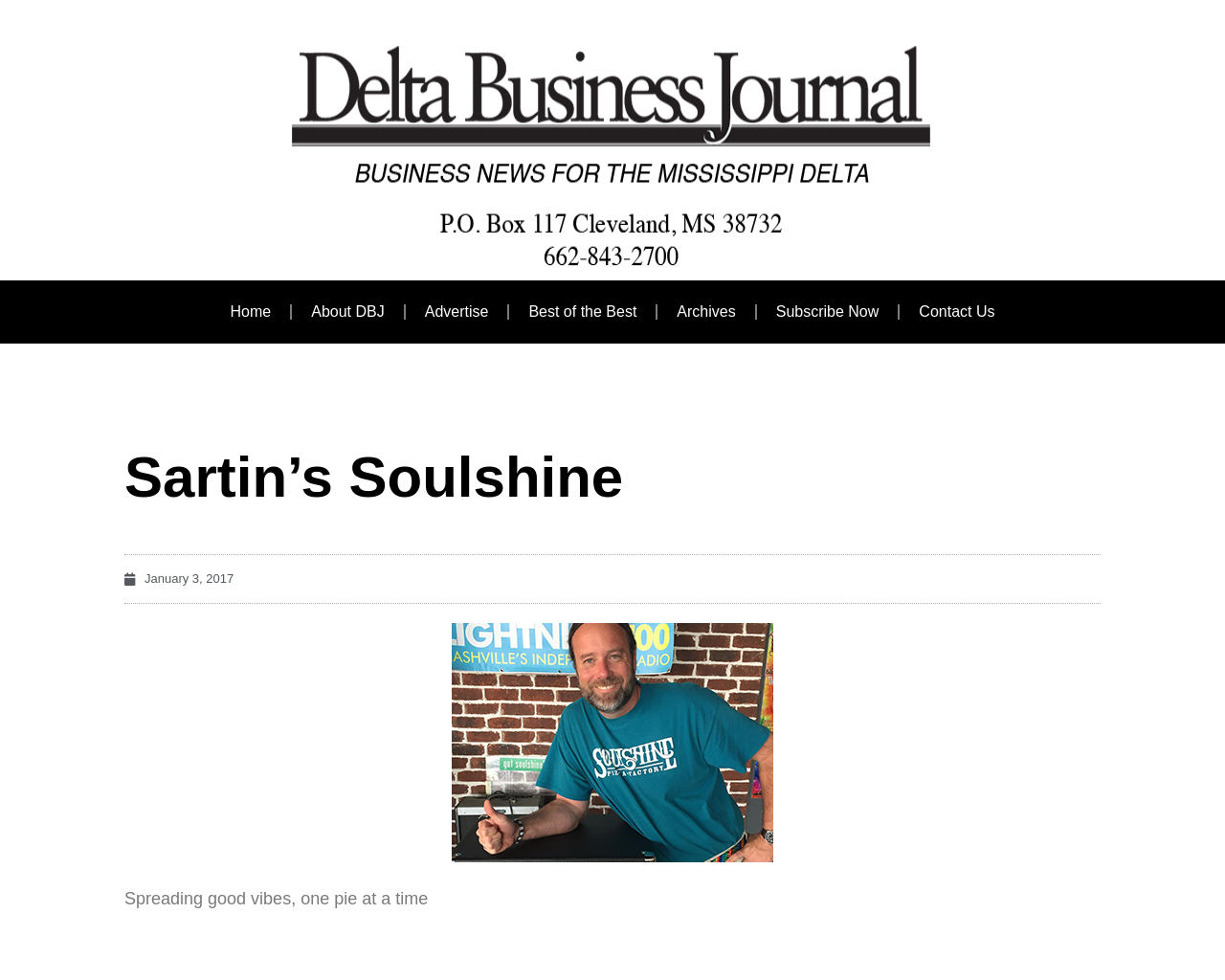How many links are in the top navigation menu?
Refer to the image and give a detailed answer to the query.

I counted the number of link elements in the top navigation menu, which are 'Home', 'About DBJ', 'Advertise', 'Best of the Best', 'Archives', 'Subscribe Now', and 'Contact Us'.